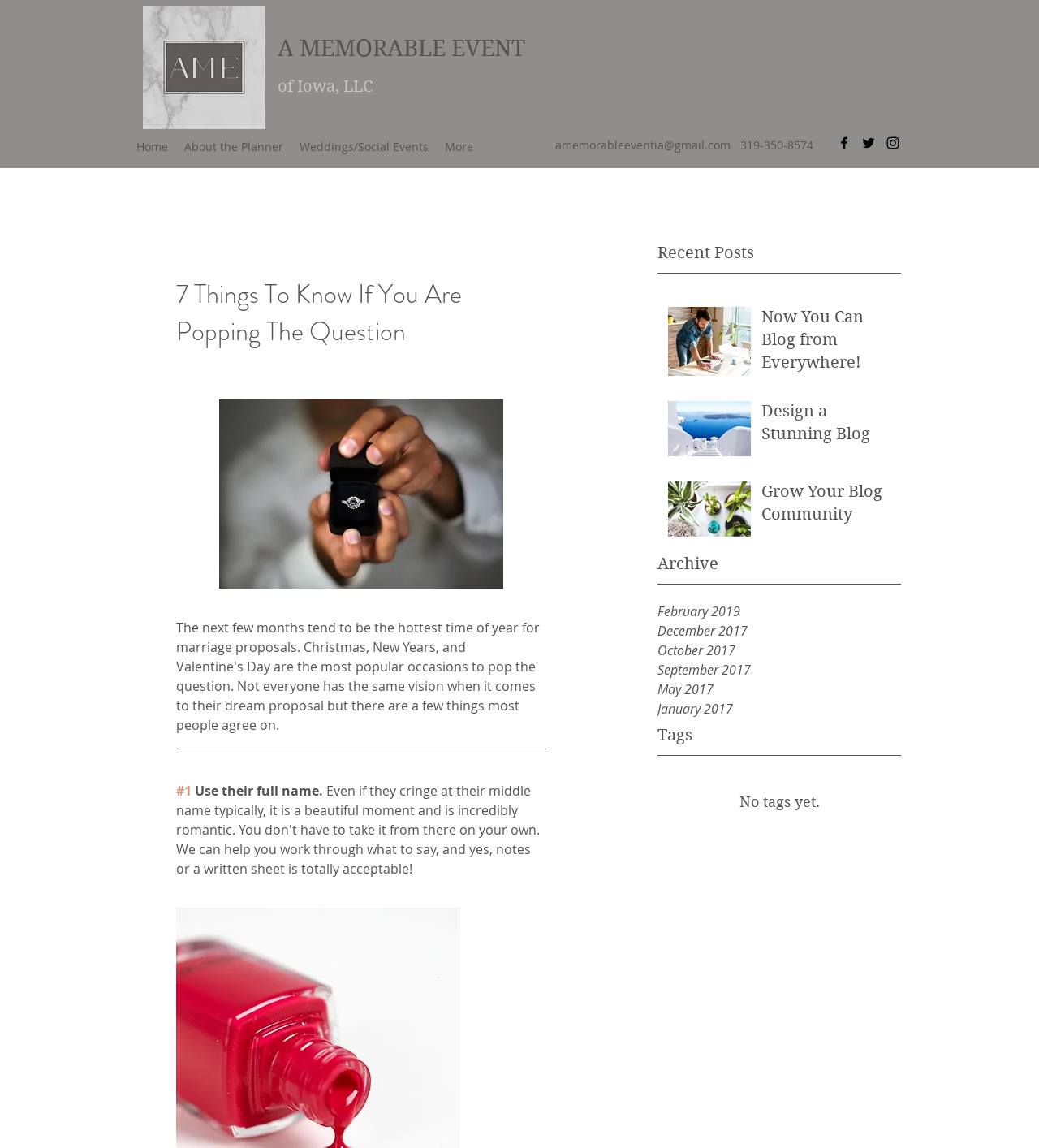Give a one-word or phrase response to the following question: What is the phone number?

319-350-8574